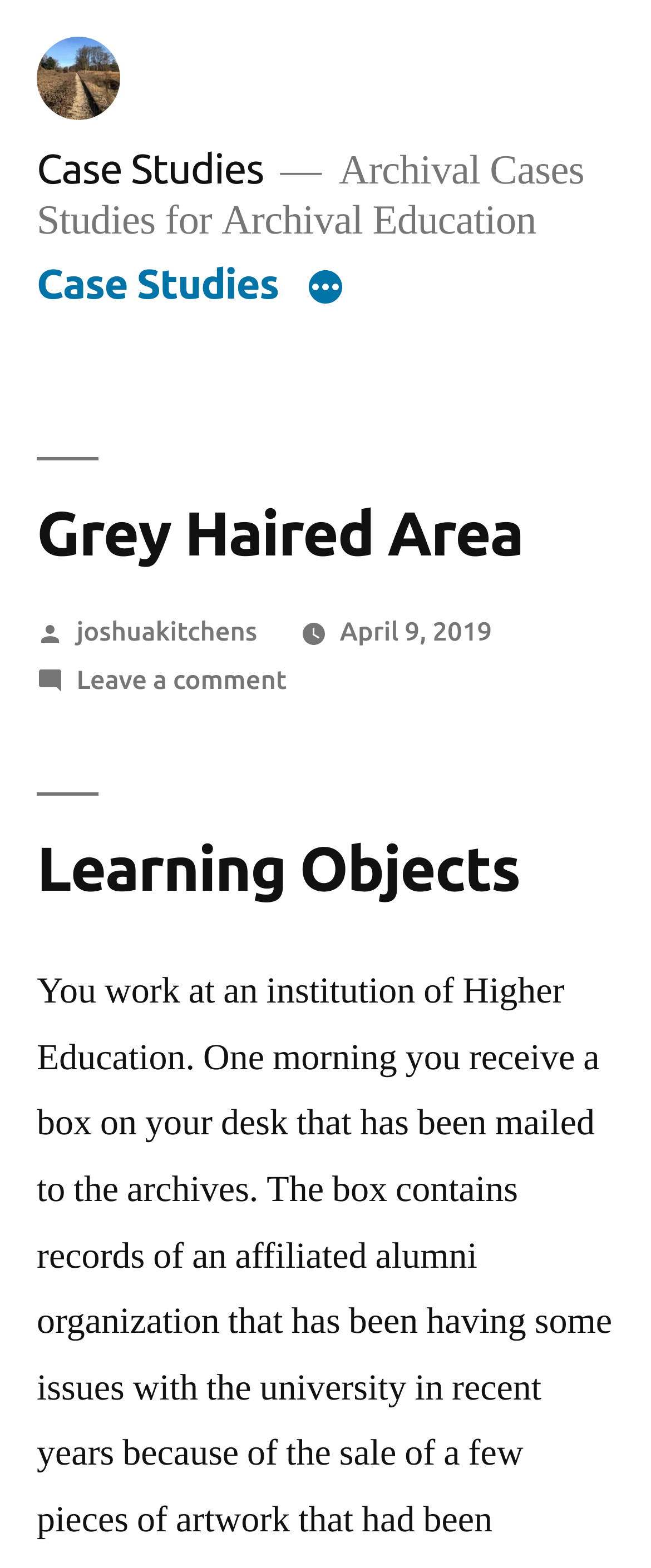Using the element description: "alt="Case Studies"", determine the bounding box coordinates. The coordinates should be in the format [left, top, right, bottom], with values between 0 and 1.

[0.056, 0.023, 0.185, 0.077]